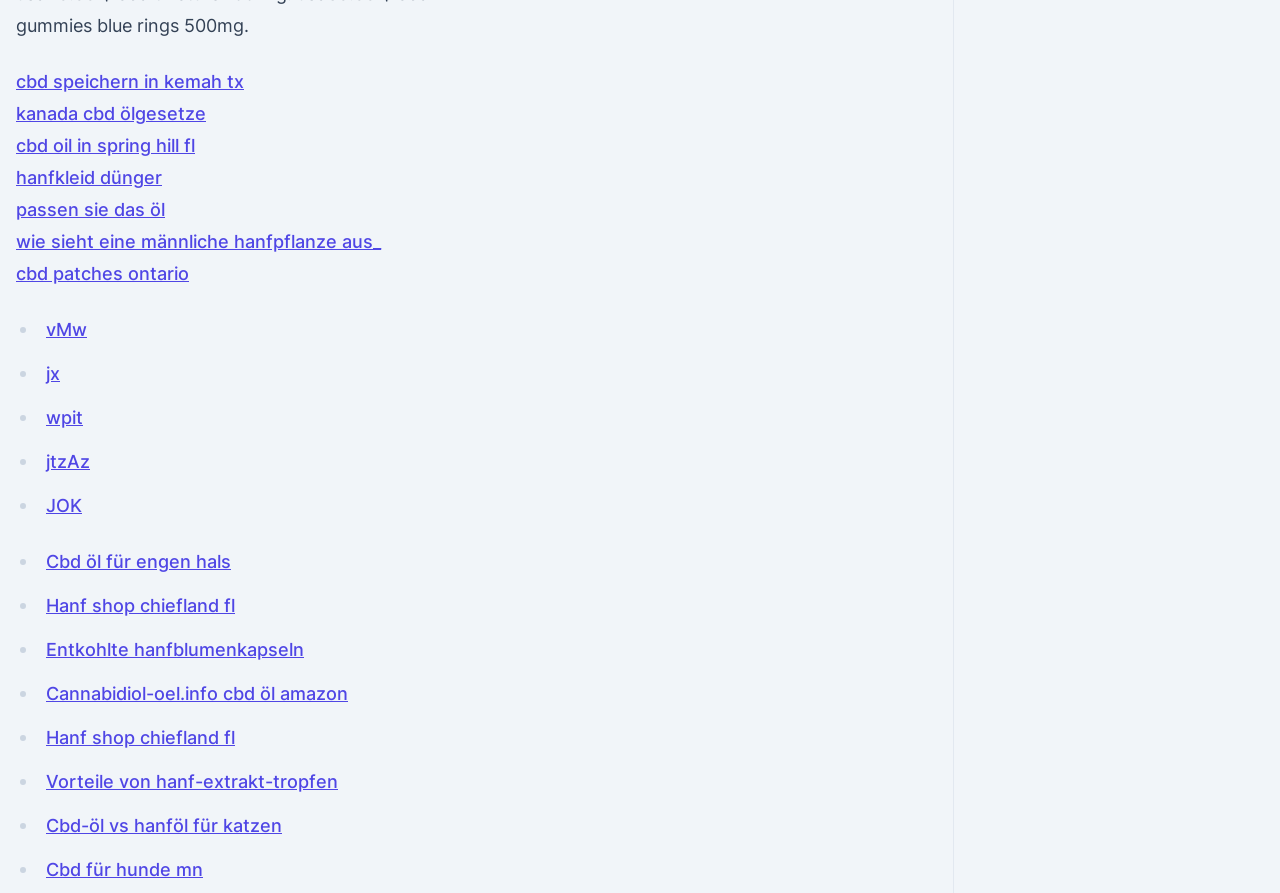Find the bounding box coordinates for the element that must be clicked to complete the instruction: "read about Vorteile von hanf-extrakt-tropfen". The coordinates should be four float numbers between 0 and 1, indicated as [left, top, right, bottom].

[0.036, 0.863, 0.264, 0.887]